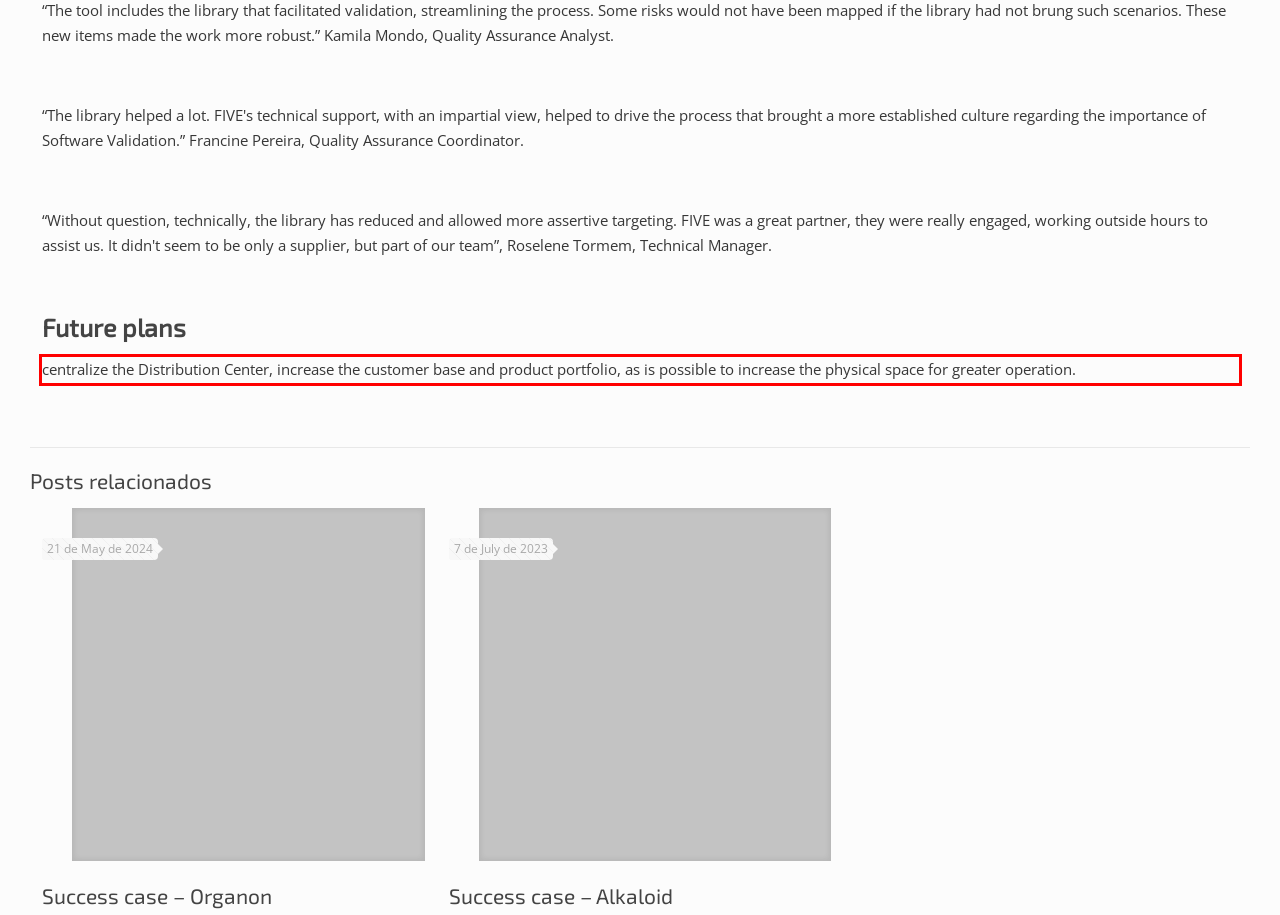Within the screenshot of a webpage, identify the red bounding box and perform OCR to capture the text content it contains.

centralize the Distribution Center, increase the customer base and product portfolio, as is possible to increase the physical space for greater operation.